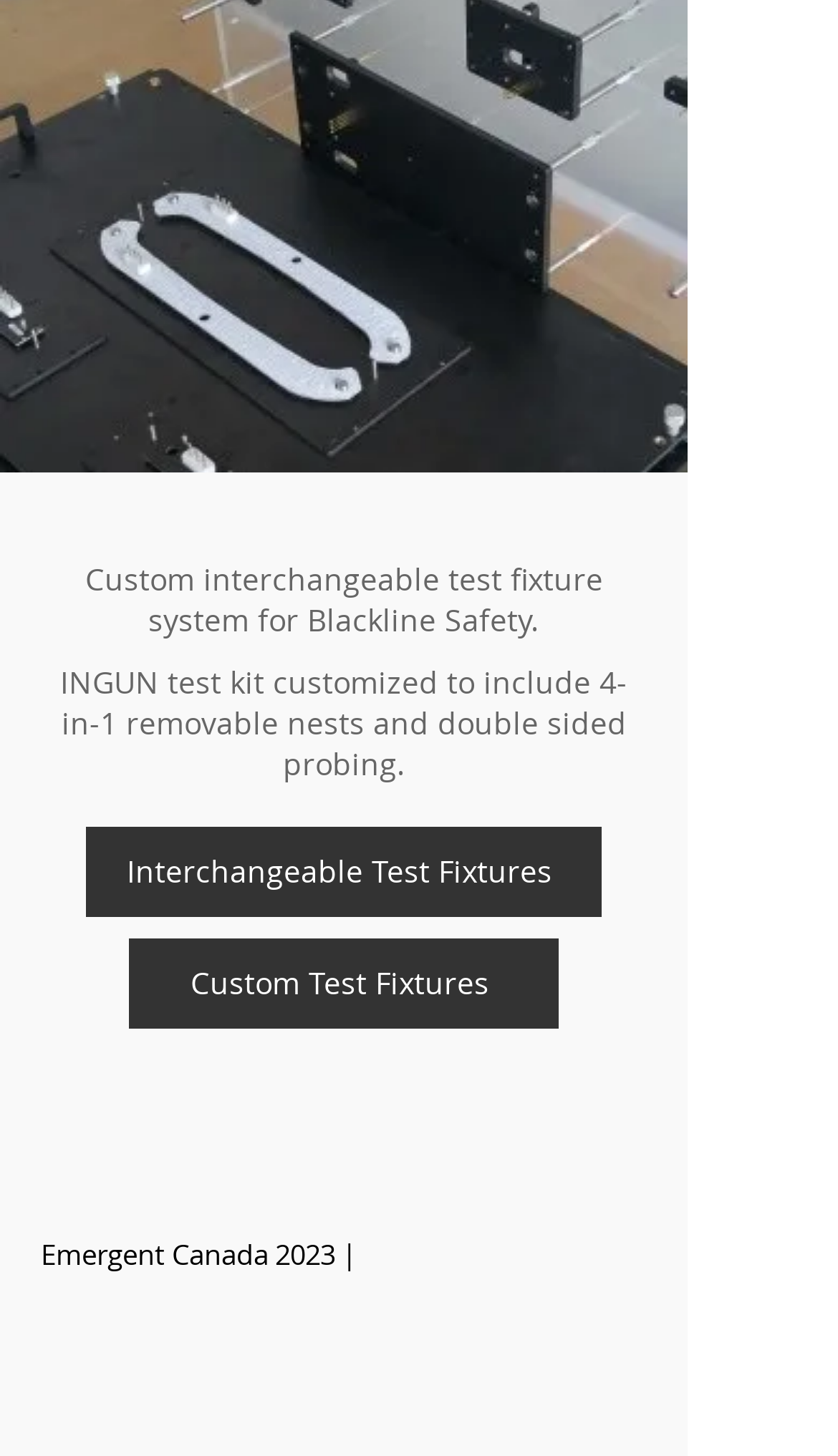What is the text of the second link on the webpage?
Please use the image to deliver a detailed and complete answer.

The second link element has the text 'Custom Test Fixtures' and is located below the first link element with the text 'Interchangeable Test Fixtures'.